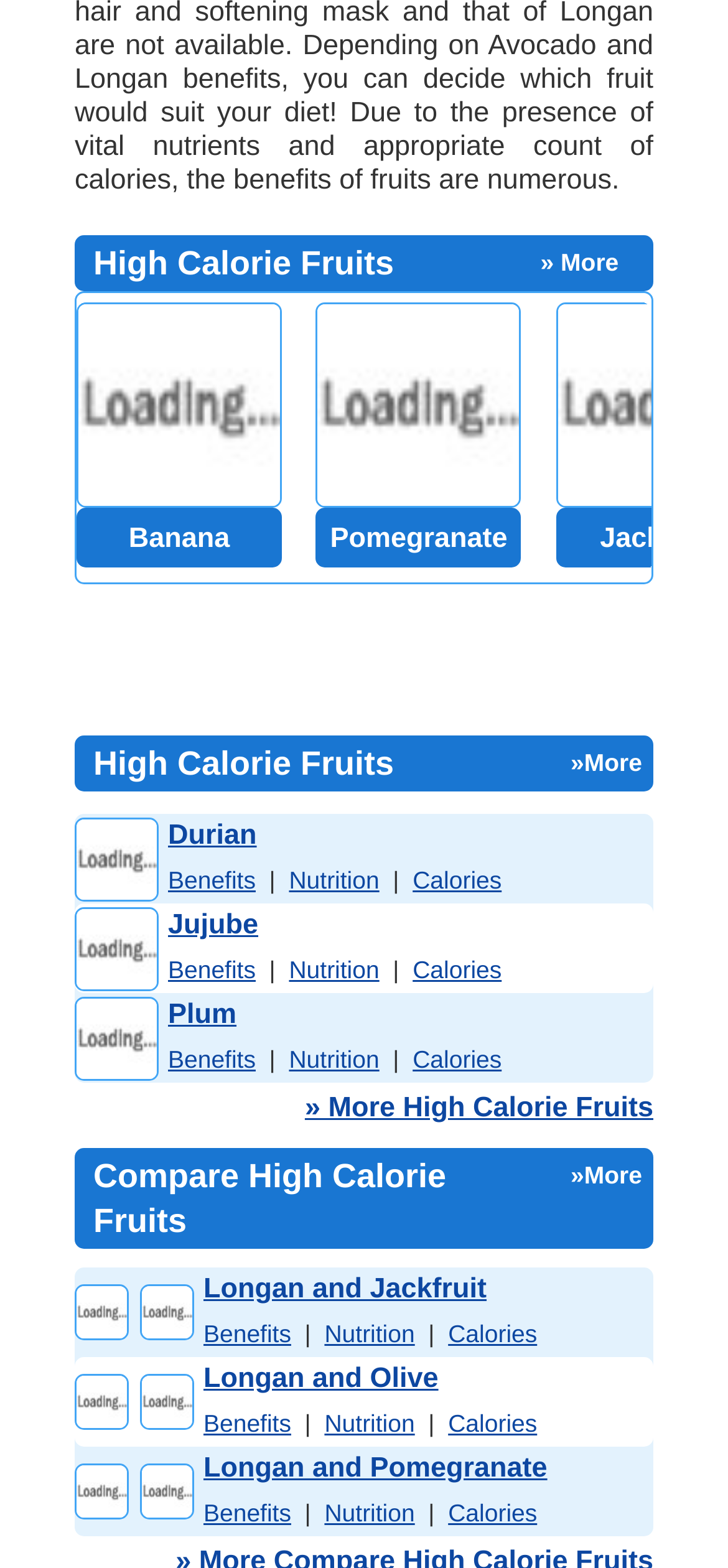Using the given description, provide the bounding box coordinates formatted as (top-left x, top-left y, bottom-right x, bottom-right y), with all values being floating point numbers between 0 and 1. Description: title="Jujube Fruit"

[0.103, 0.594, 0.218, 0.614]